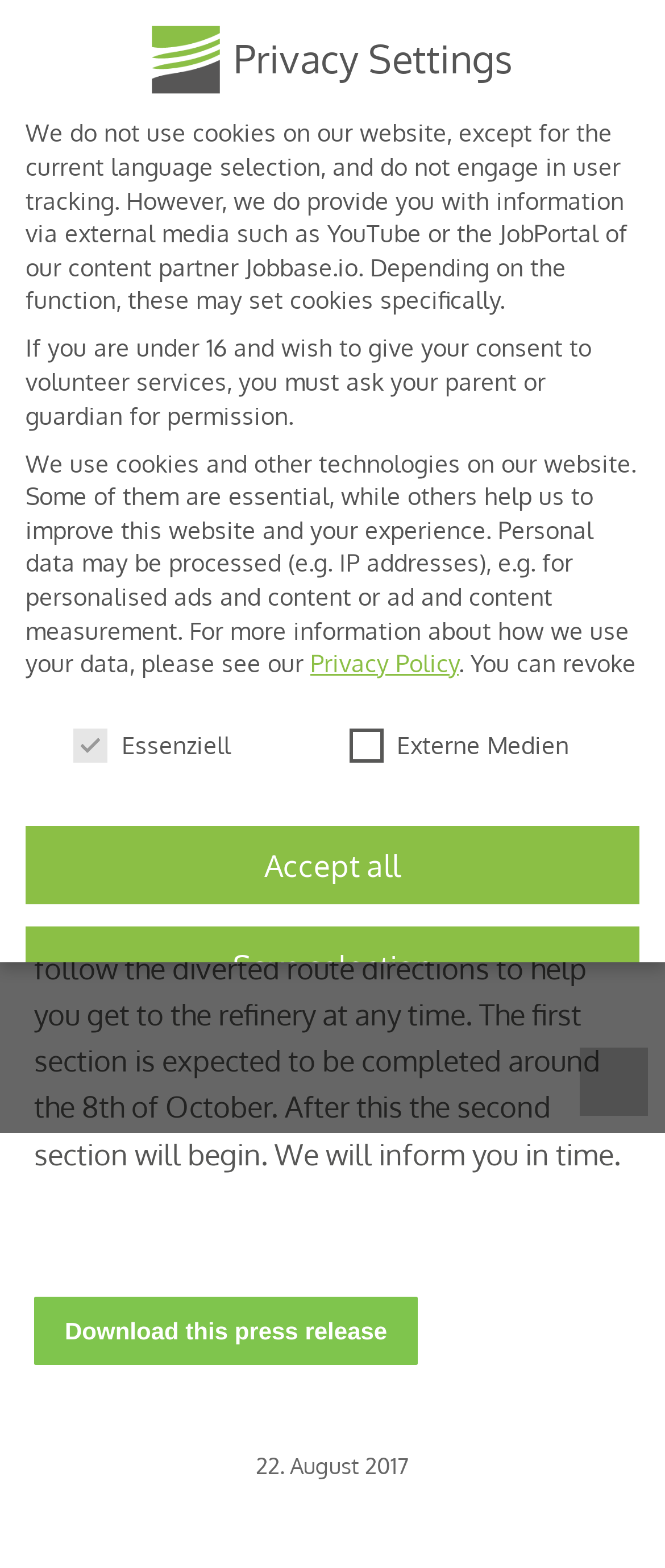What can be downloaded from this webpage?
Please give a detailed and elaborate explanation in response to the question.

The webpage provides a link to 'Download this press release', indicating that a press release can be downloaded from this webpage.